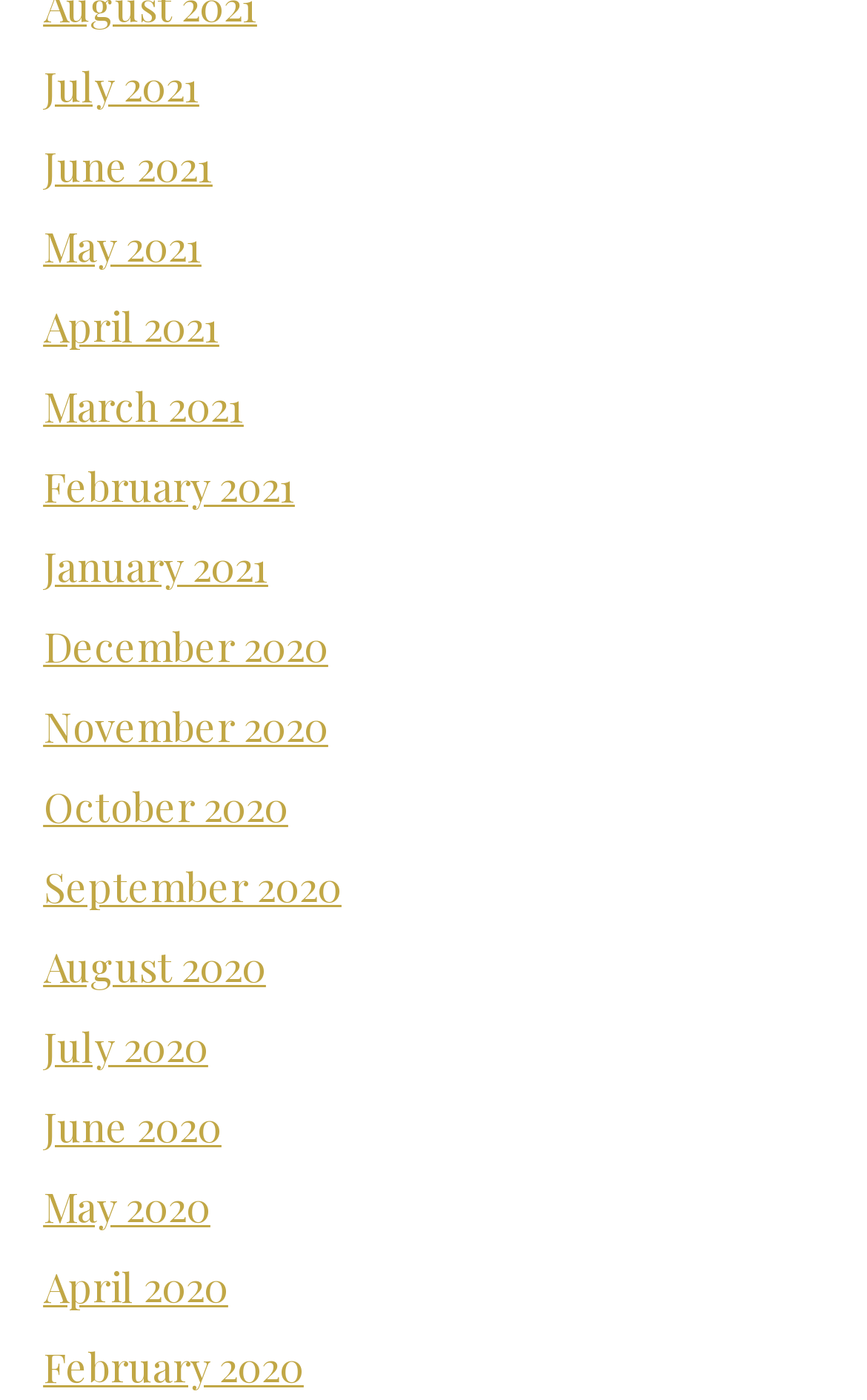Can you show the bounding box coordinates of the region to click on to complete the task described in the instruction: "view July 2021"?

[0.05, 0.042, 0.229, 0.08]